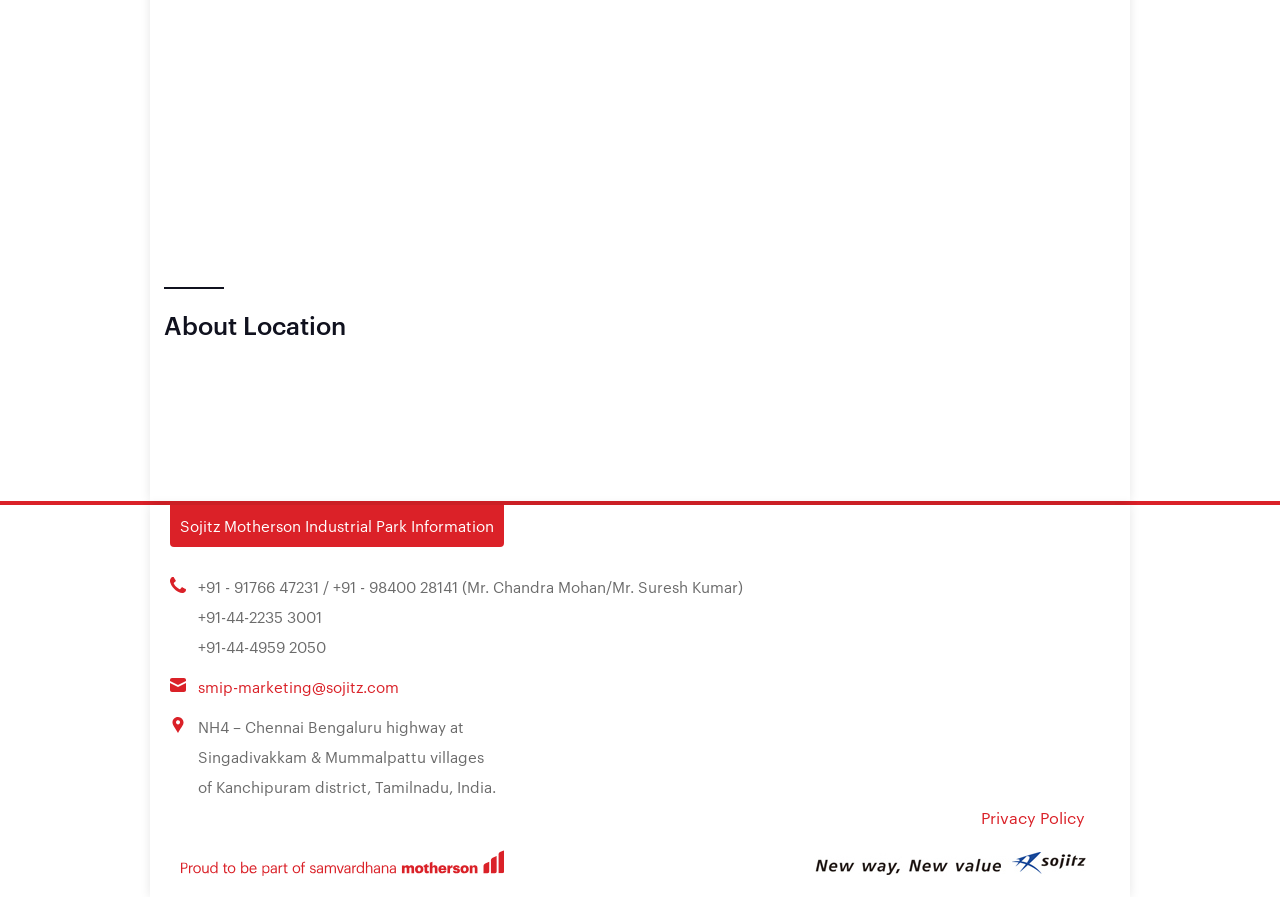What is the name of the industrial park?
Using the image as a reference, answer with just one word or a short phrase.

Sojitz Motherson Industrial Park